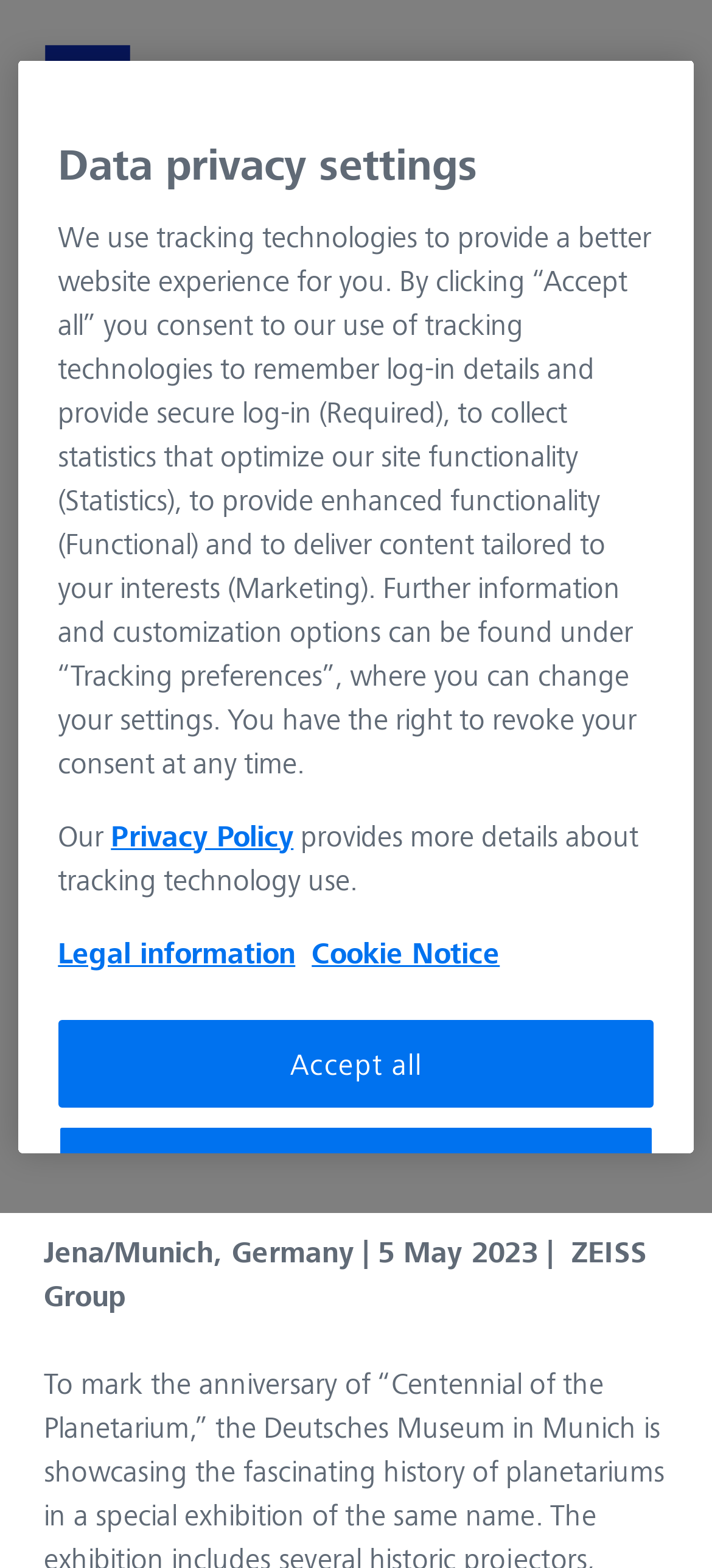Please determine the bounding box coordinates of the area that needs to be clicked to complete this task: 'Go to ZEISS Group website'. The coordinates must be four float numbers between 0 and 1, formatted as [left, top, right, bottom].

[0.062, 0.028, 0.185, 0.084]